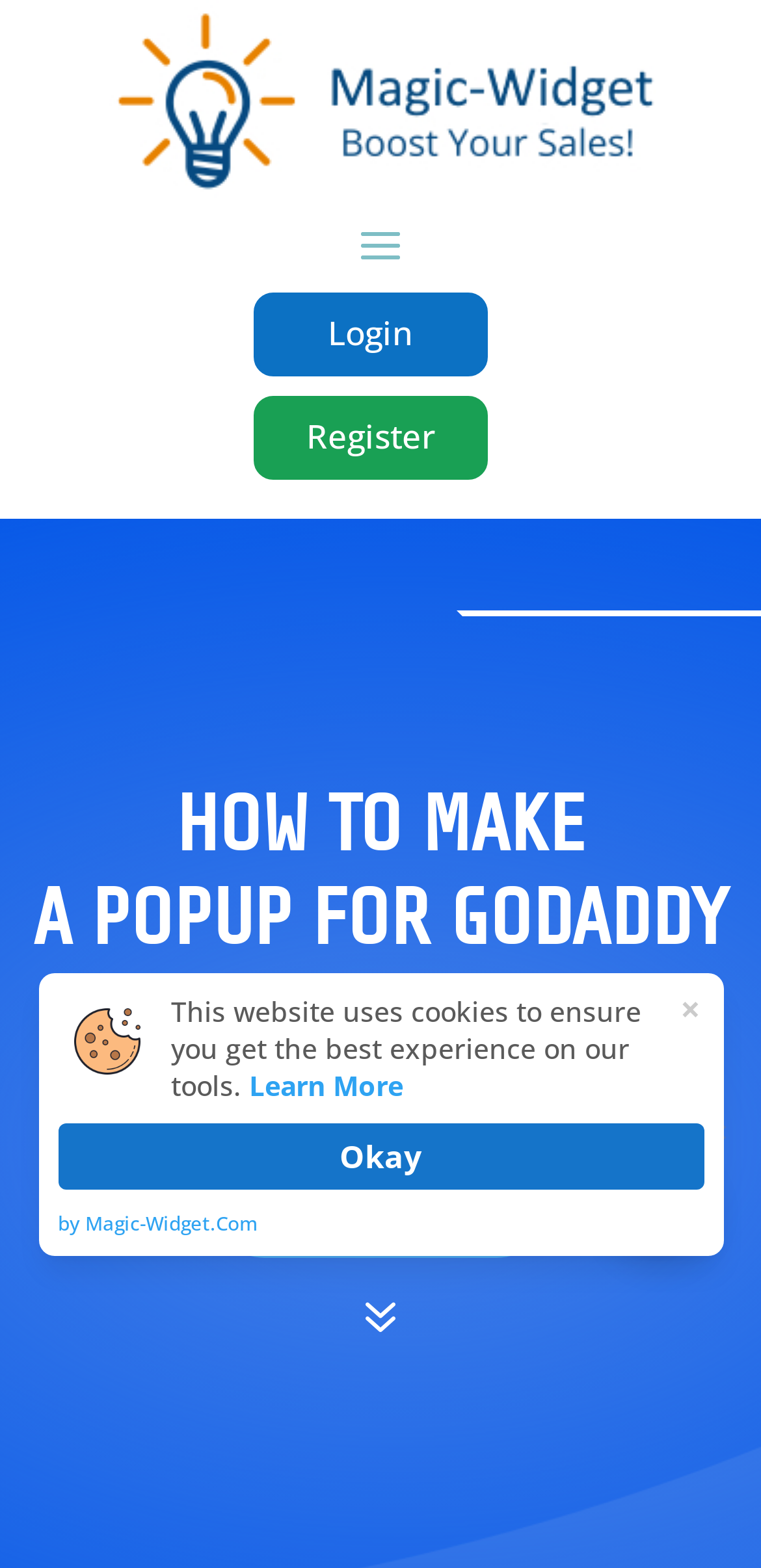Find and specify the bounding box coordinates that correspond to the clickable region for the instruction: "Click the × button to close the dialog".

[0.926, 0.714, 0.962, 0.73]